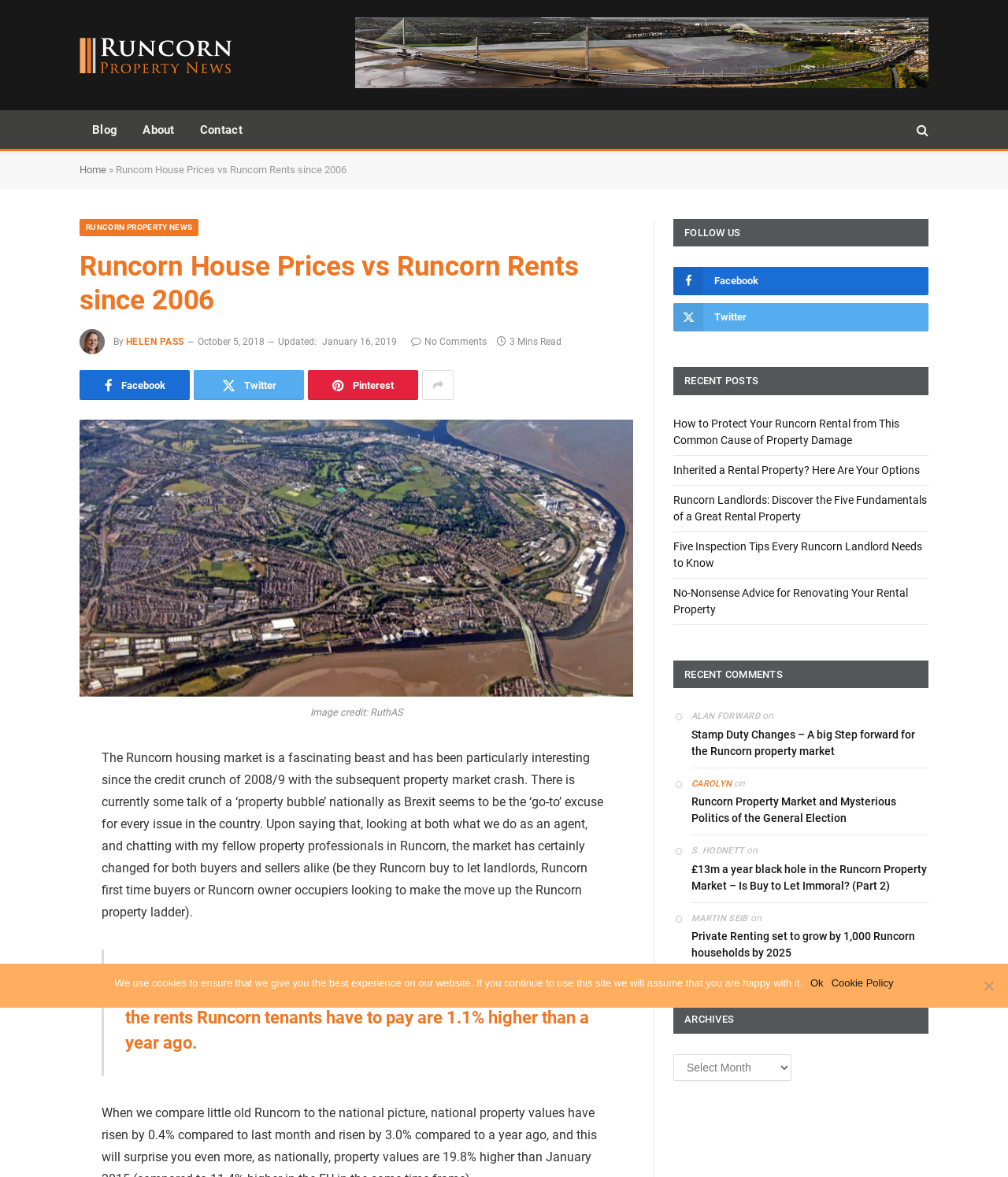Locate the bounding box coordinates of the area where you should click to accomplish the instruction: "Click the 'Blog' link".

[0.079, 0.094, 0.129, 0.126]